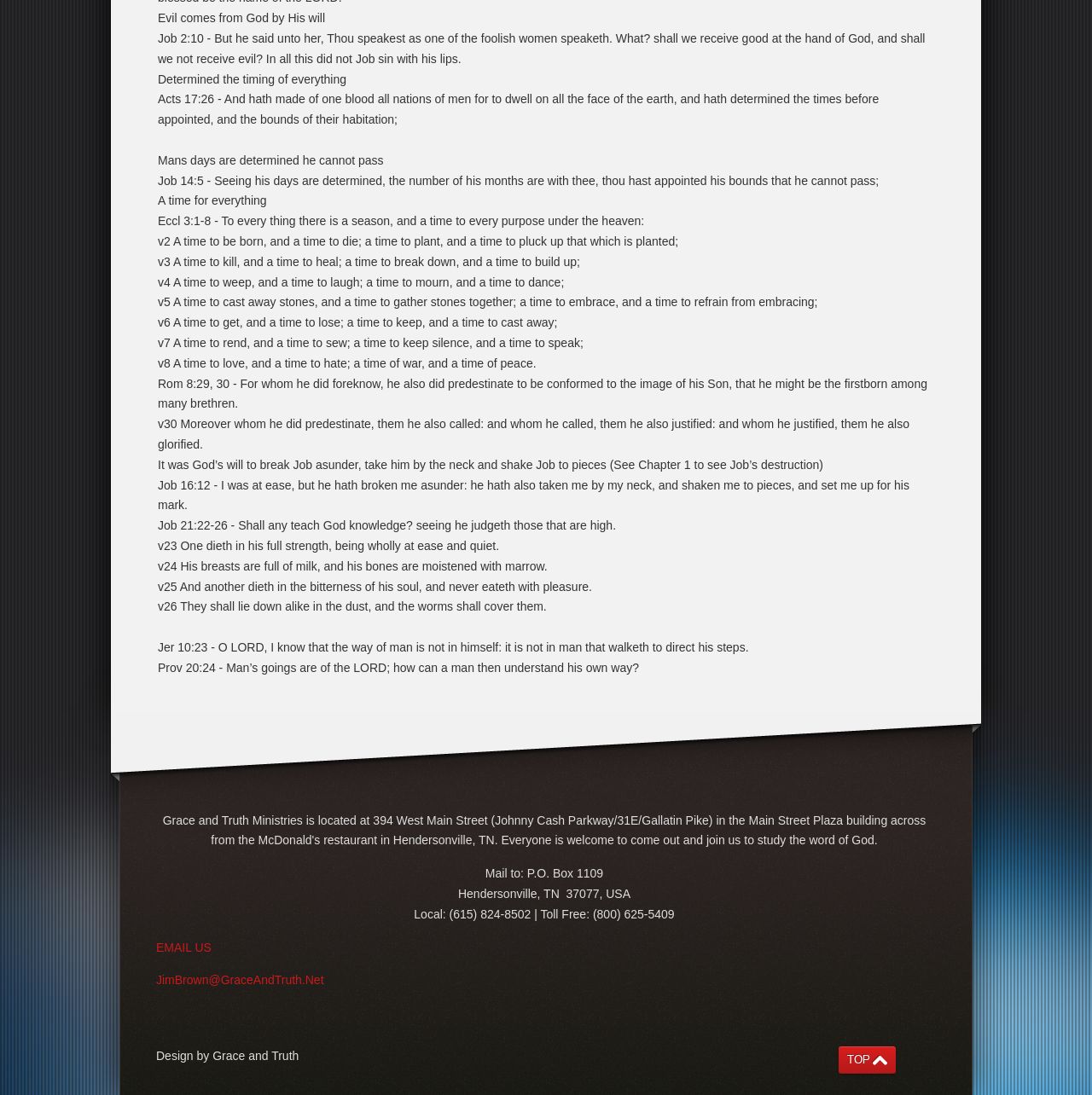What is the purpose of the 'EMAIL US' link?
Please provide a comprehensive answer based on the contents of the image.

The 'EMAIL US' link is likely intended to allow users to send an email to the website administrator or owner, with the email address being JimBrown@GraceAndTruth.Net.